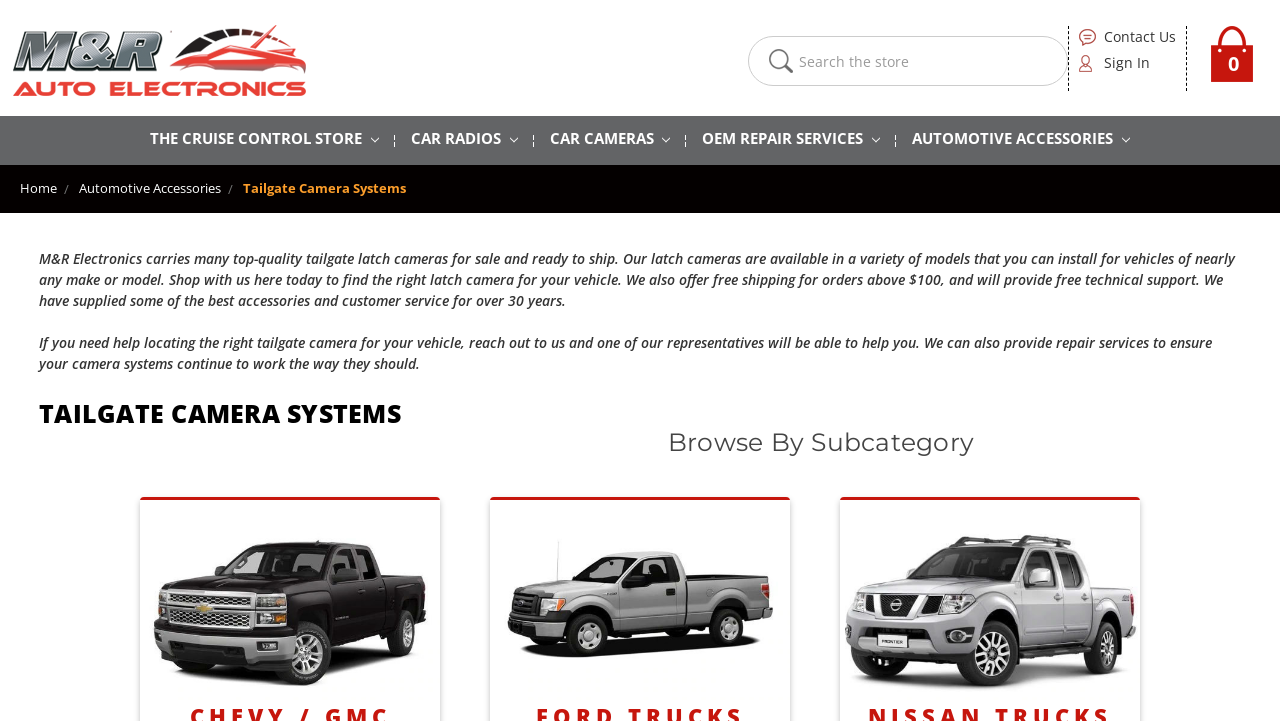Determine the bounding box coordinates of the target area to click to execute the following instruction: "View Chevy / GMC Trucks."

[0.109, 0.694, 0.344, 0.971]